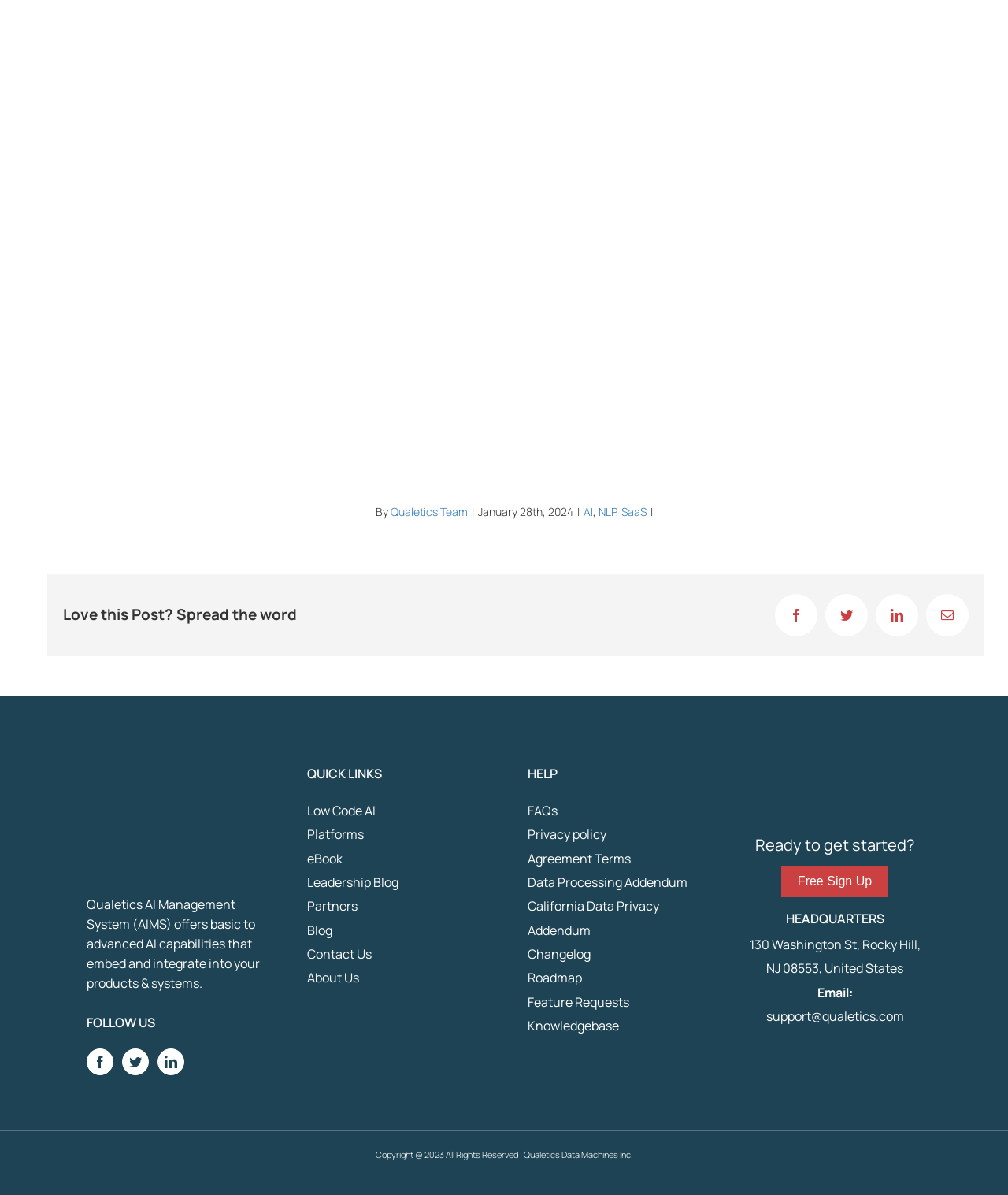Identify the bounding box of the UI element that matches this description: "December 14, 2020".

None